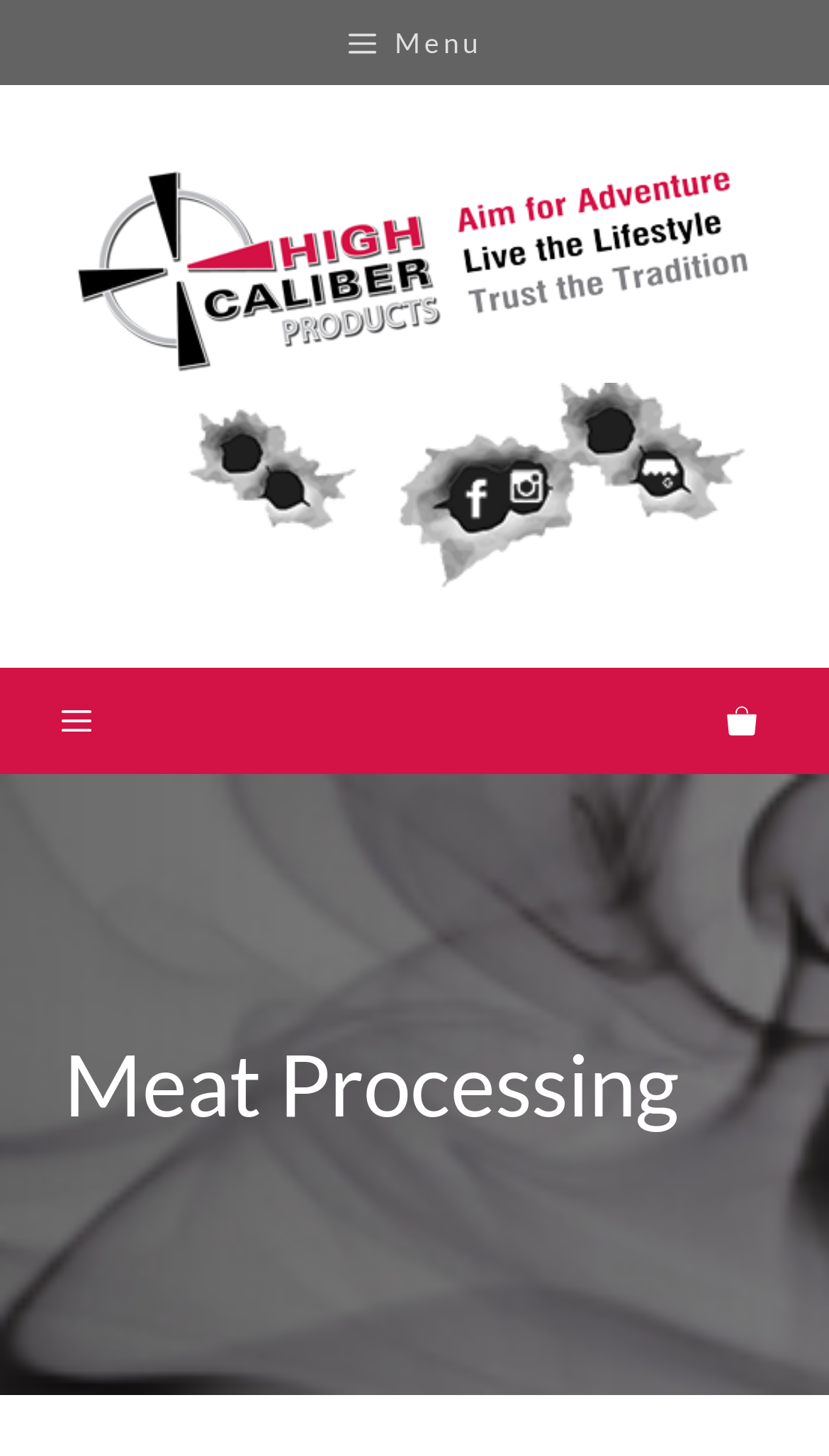Carefully observe the image and respond to the question with a detailed answer:
What is the purpose of the button 'Menu'?

I determined this by looking at the button's description 'Menu' and its attribute 'controls: generate-slideout-menu', which implies that it controls a slideout menu.